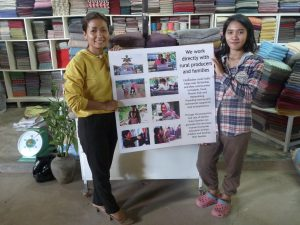What is the atmosphere of the environment depicted?
Look at the image and construct a detailed response to the question.

The caption describes the atmosphere as 'warm and inviting', suggesting a sense of community and cooperative spirit, which is reinforced by the colorful display of textiles in the background.